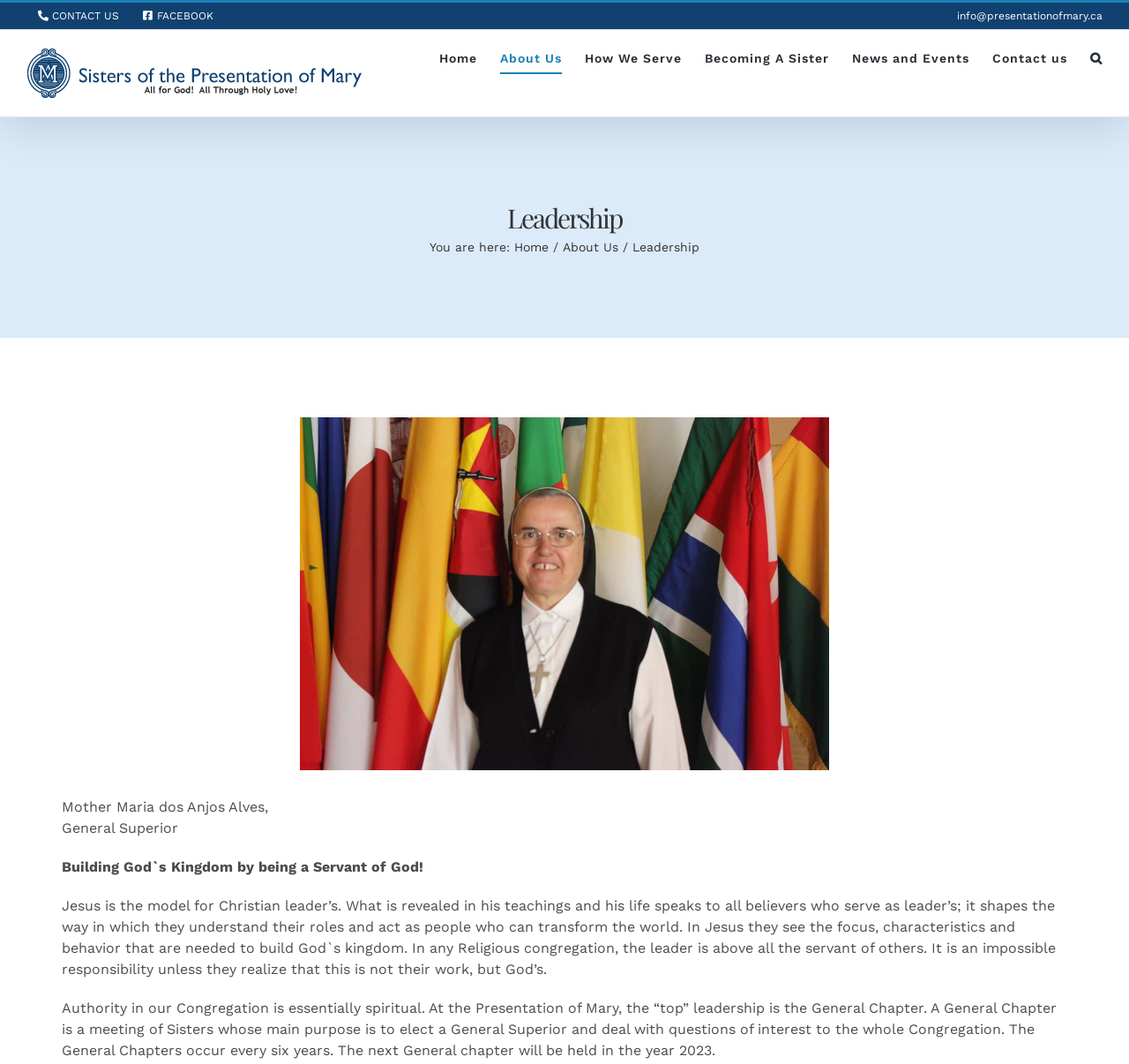Locate the bounding box coordinates of the region to be clicked to comply with the following instruction: "Click the FACEBOOK link". The coordinates must be four float numbers between 0 and 1, in the form [left, top, right, bottom].

[0.116, 0.002, 0.199, 0.027]